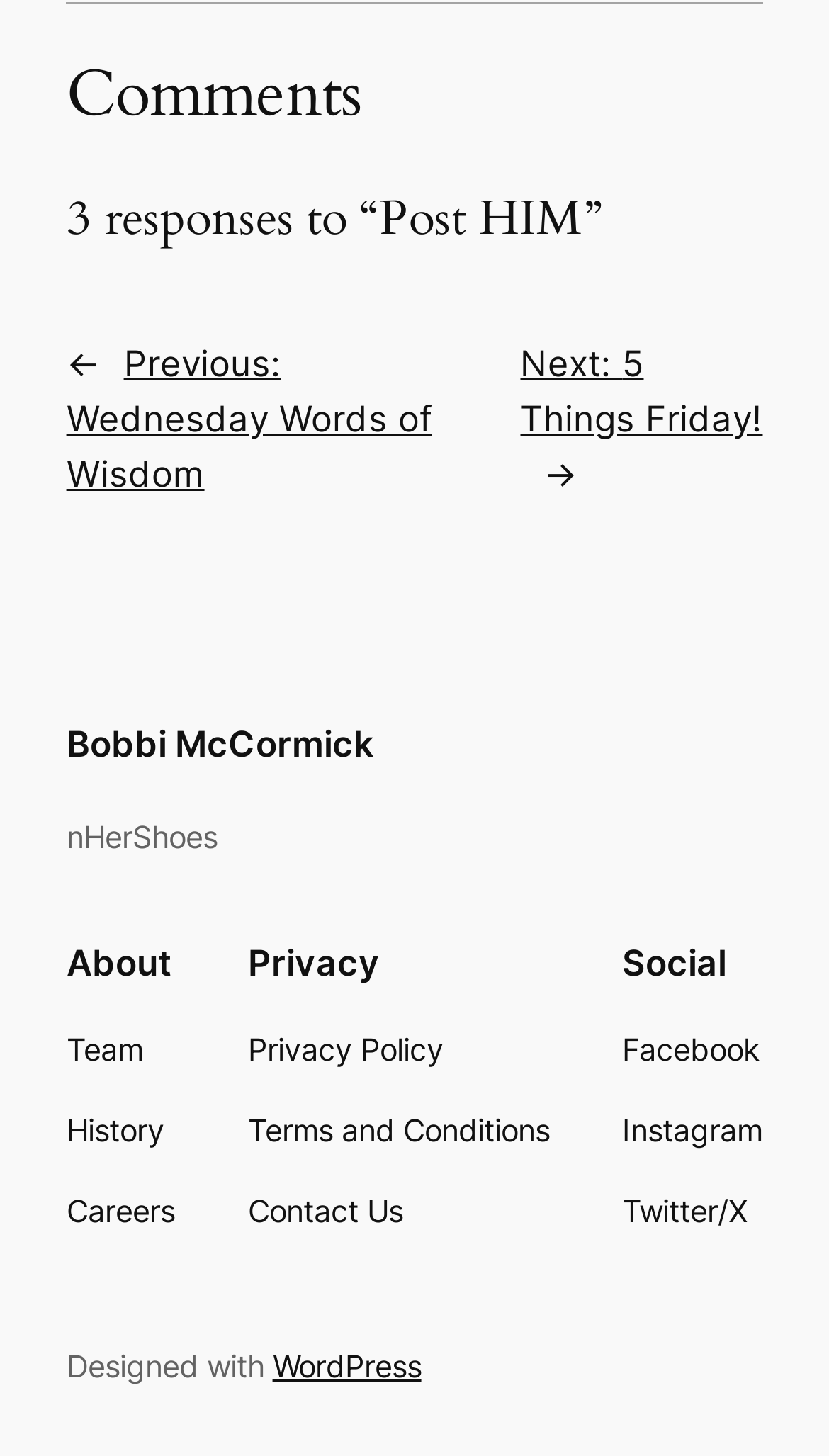Using the description: "Terms and Conditions", determine the UI element's bounding box coordinates. Ensure the coordinates are in the format of four float numbers between 0 and 1, i.e., [left, top, right, bottom].

[0.299, 0.76, 0.663, 0.793]